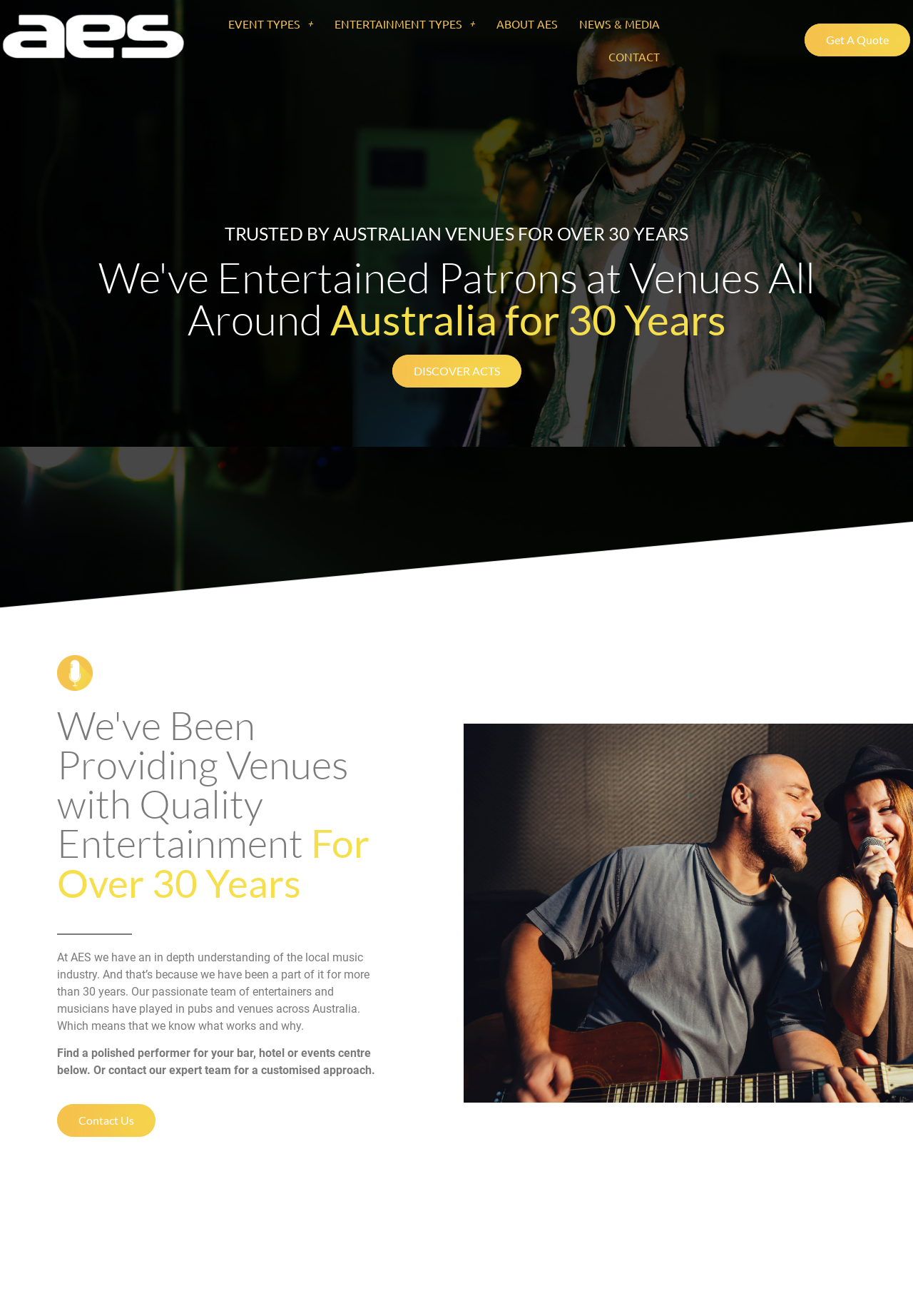Pinpoint the bounding box coordinates for the area that should be clicked to perform the following instruction: "Click on EVENT TYPES".

[0.238, 0.005, 0.354, 0.03]